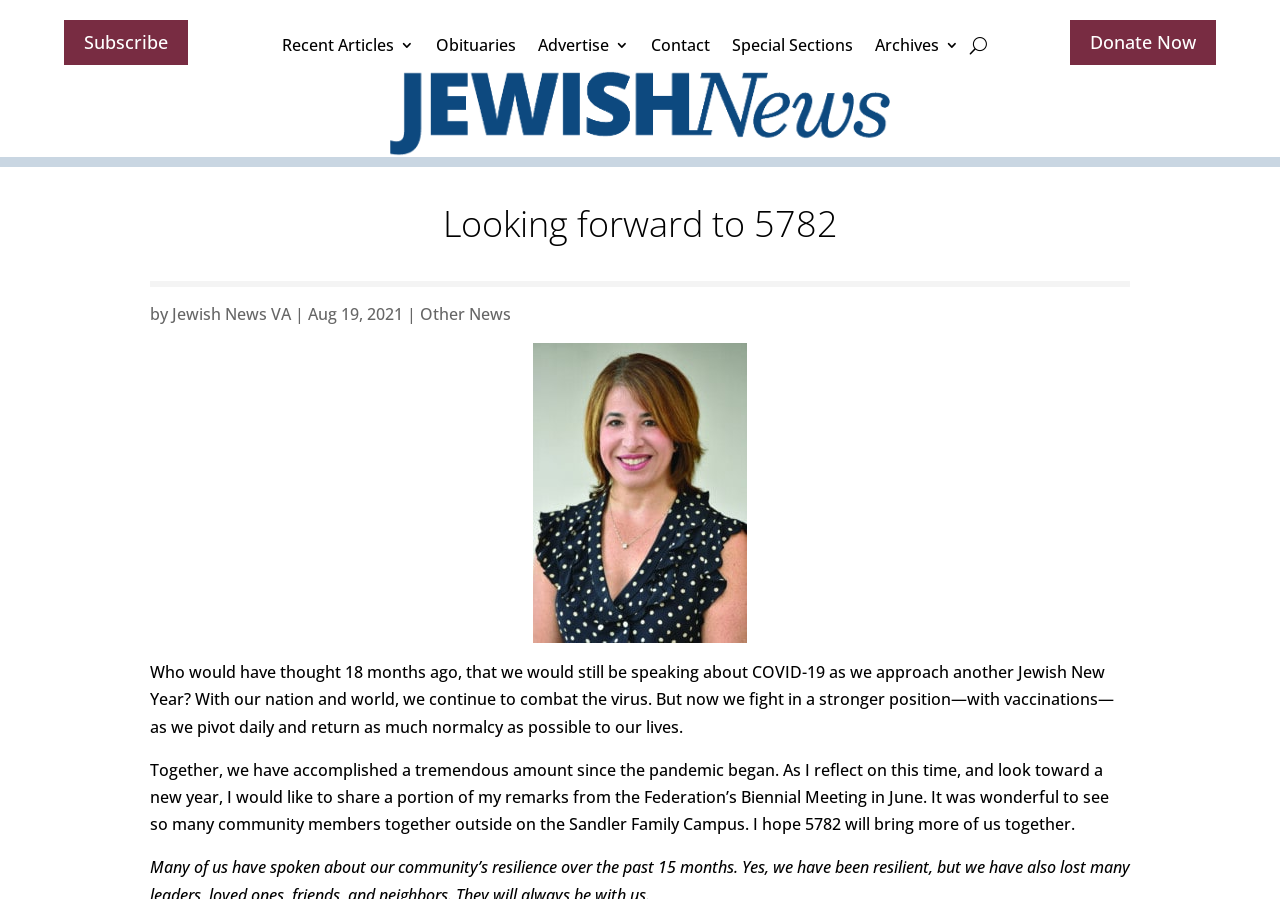Refer to the element description Jewish News VA and identify the corresponding bounding box in the screenshot. Format the coordinates as (top-left x, top-left y, bottom-right x, bottom-right y) with values in the range of 0 to 1.

[0.134, 0.337, 0.227, 0.362]